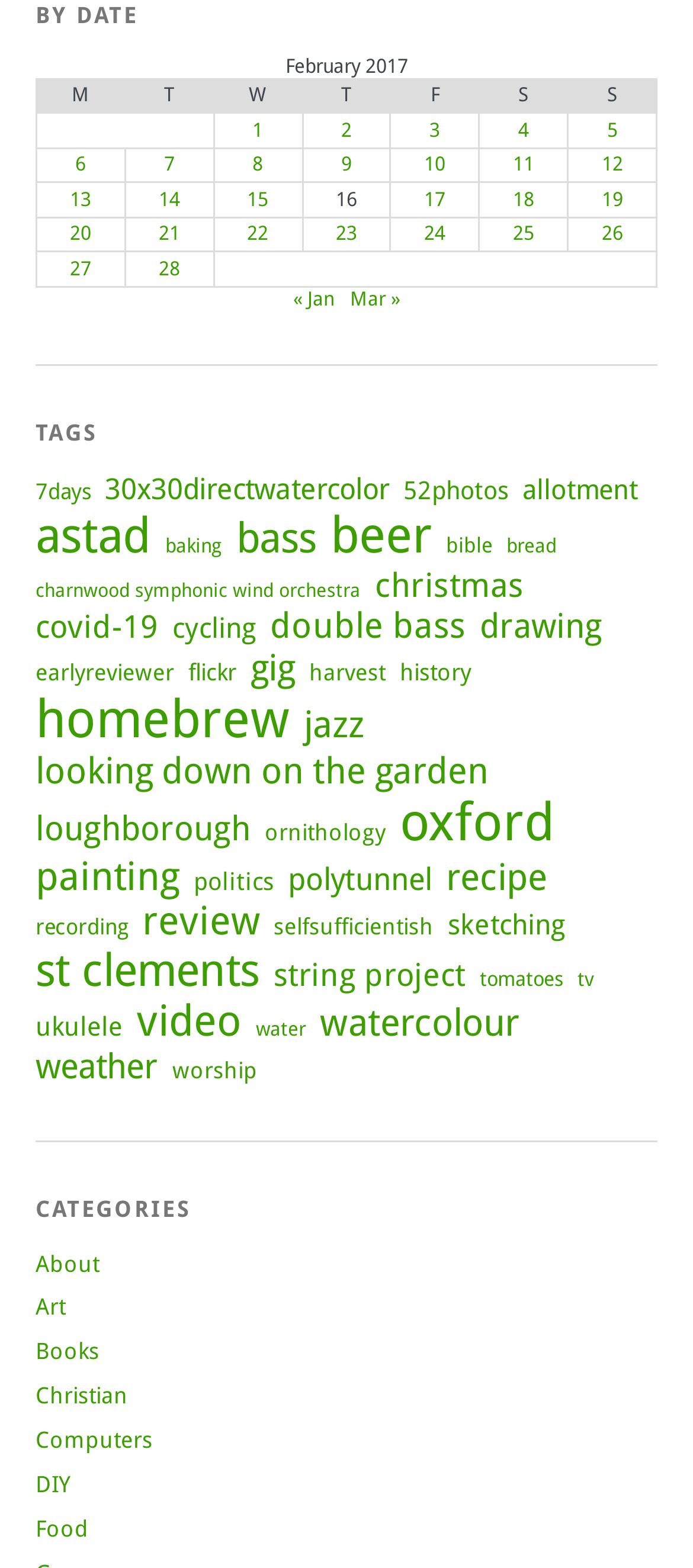Please analyze the image and provide a thorough answer to the question:
What is the month displayed in the table?

The table has a caption 'February 2017', which indicates the month displayed in the table.